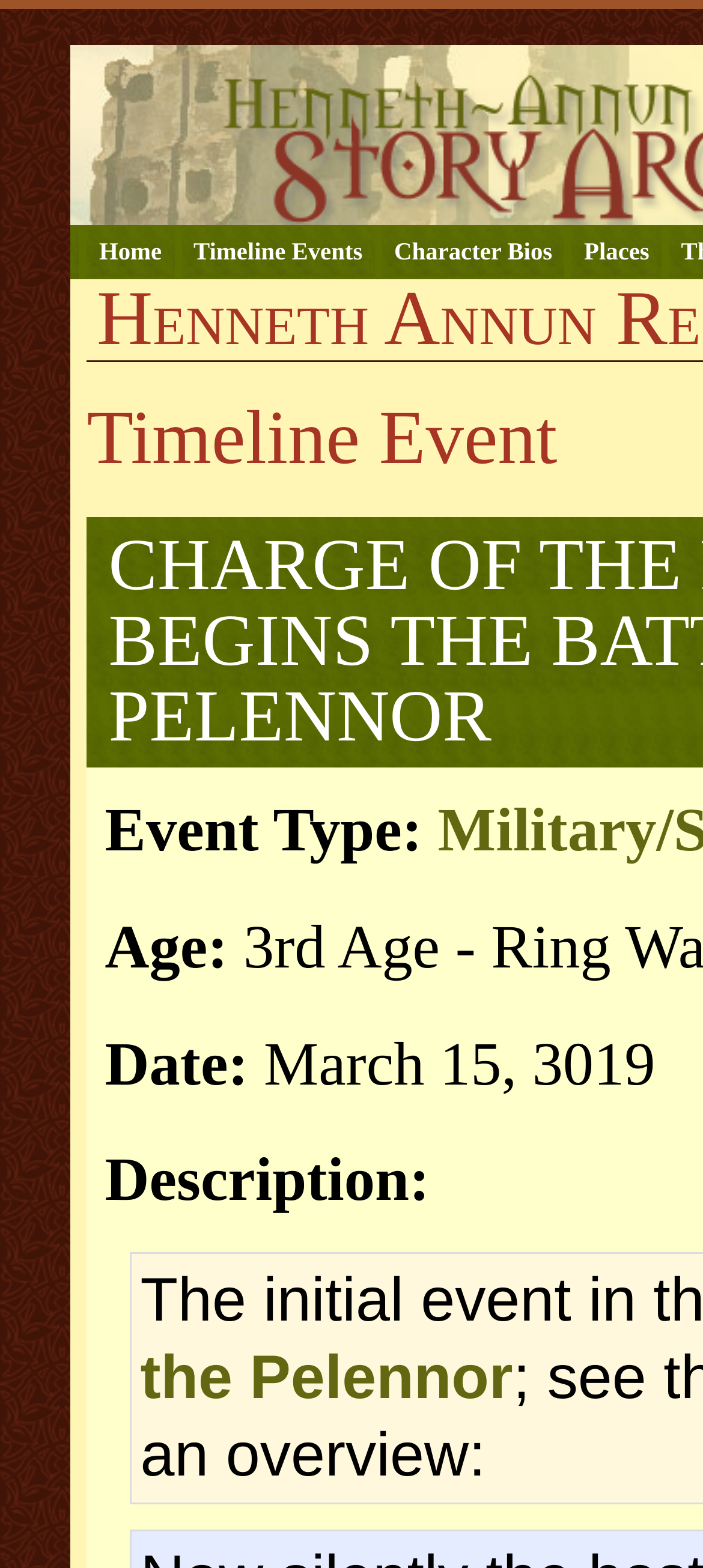Please give a succinct answer to the question in one word or phrase:
What is the age mentioned on the page?

Not specified